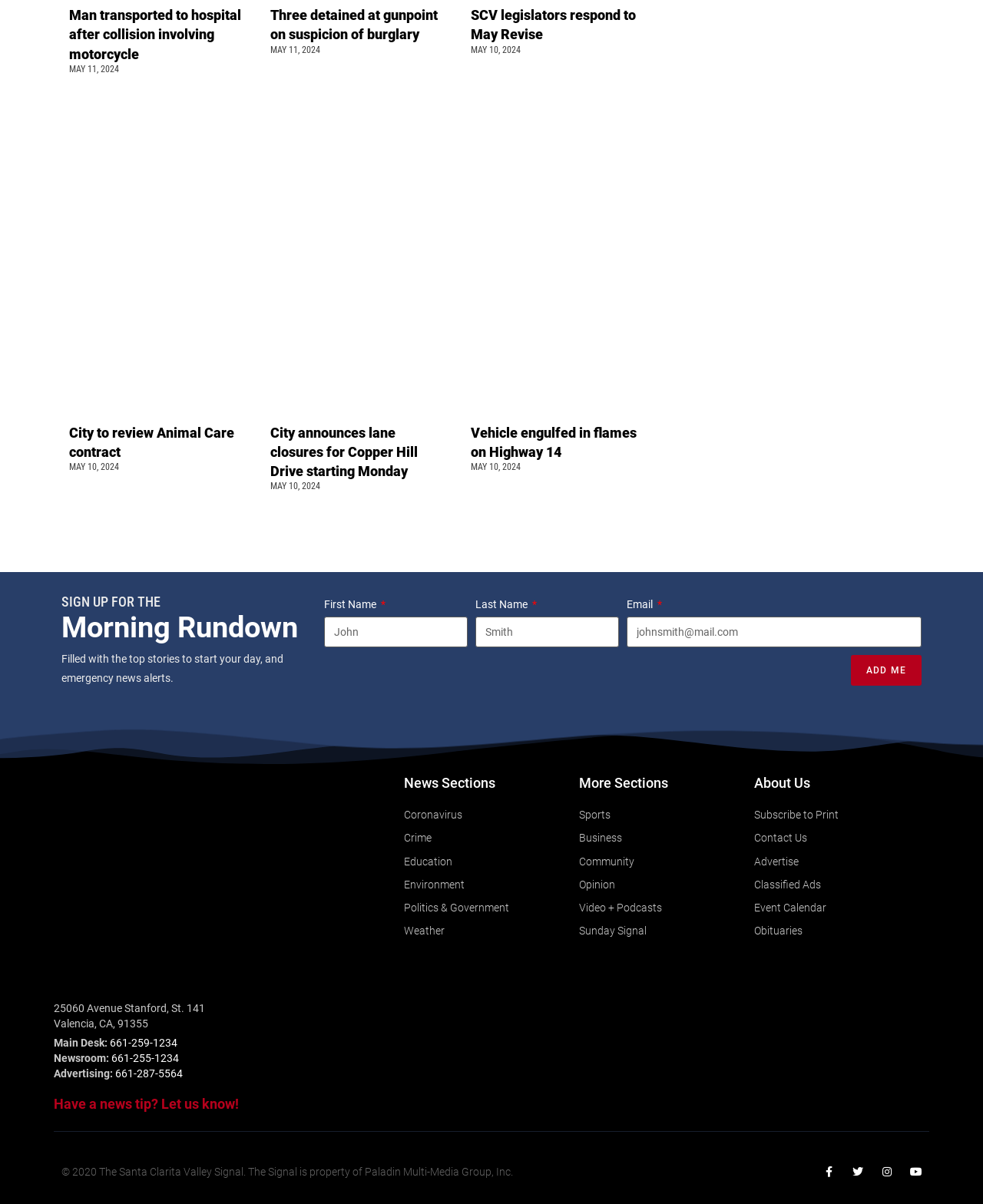Locate the bounding box coordinates of the clickable element to fulfill the following instruction: "Enter first name". Provide the coordinates as four float numbers between 0 and 1 in the format [left, top, right, bottom].

[0.33, 0.512, 0.476, 0.538]